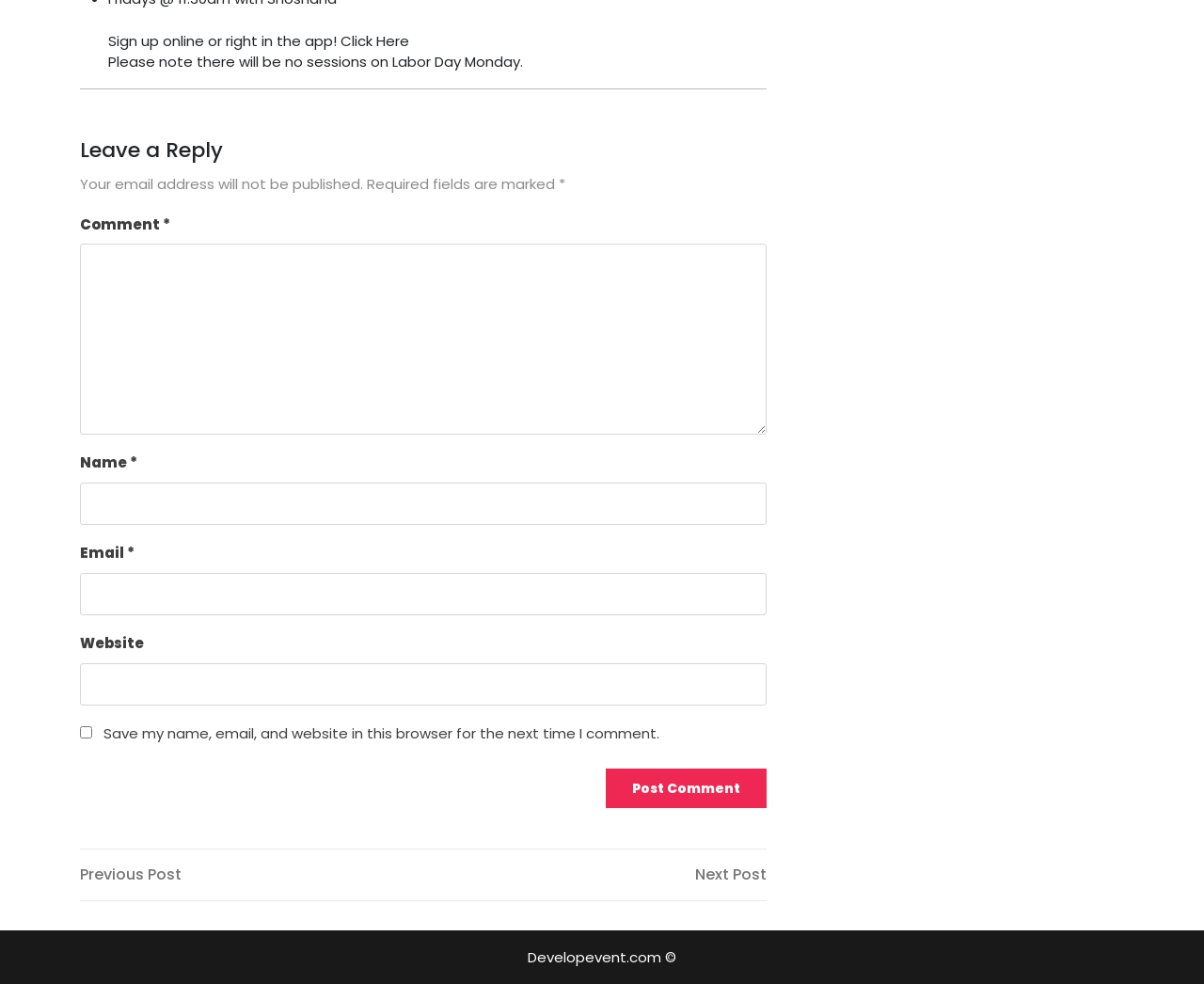Show the bounding box coordinates for the HTML element described as: "Previous PostPrevious Post".

[0.066, 0.878, 0.352, 0.901]